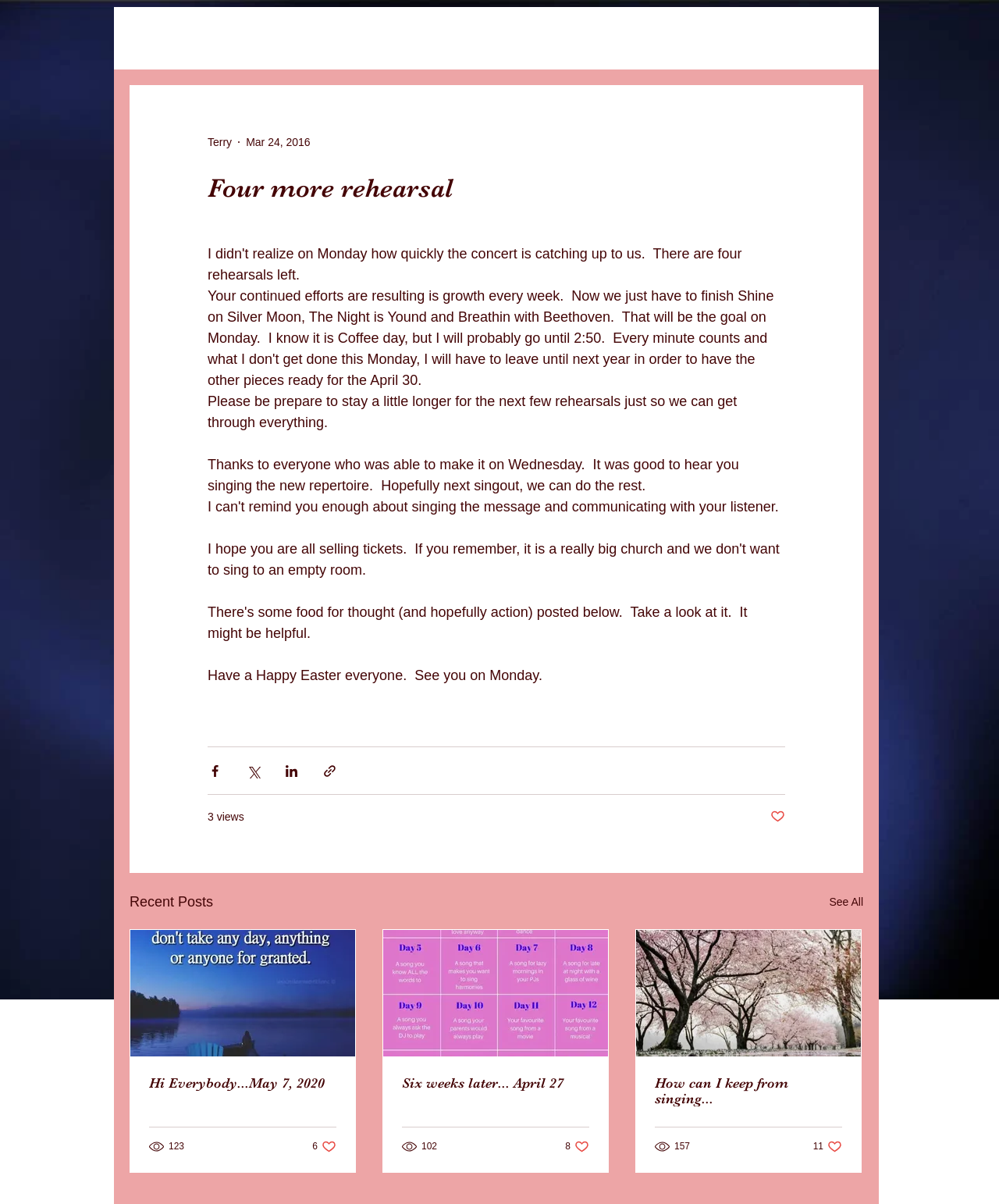Please find the bounding box coordinates of the element that must be clicked to perform the given instruction: "Like the post 'Six weeks later... April 27'". The coordinates should be four float numbers from 0 to 1, i.e., [left, top, right, bottom].

[0.566, 0.946, 0.59, 0.958]